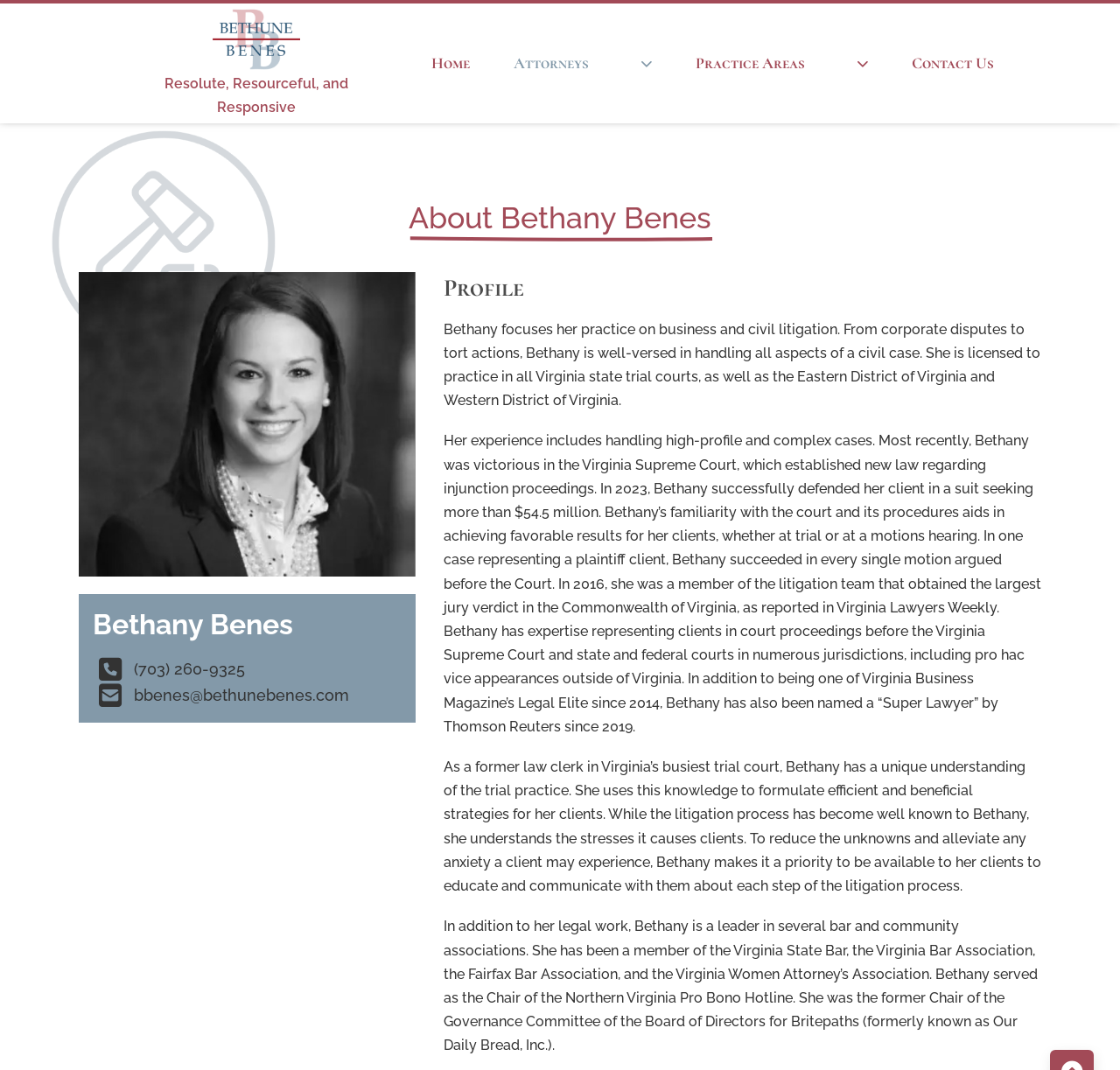Locate the bounding box coordinates of the area where you should click to accomplish the instruction: "Call the phone number (703) 260-9325".

[0.12, 0.613, 0.219, 0.638]